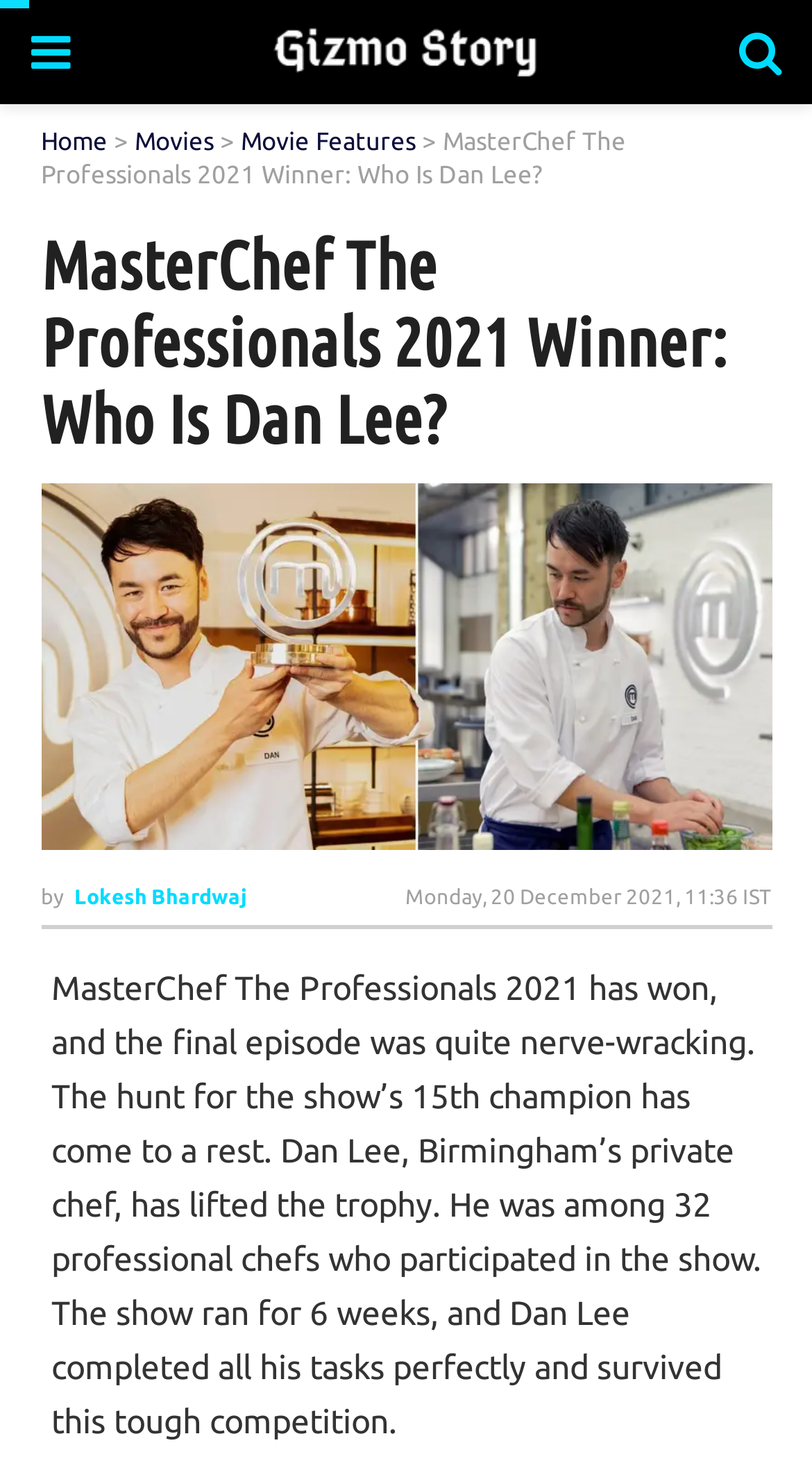Provide a thorough description of the webpage you see.

The webpage is about the winner of MasterChef The Professionals 2021, Dan Lee. At the top left, there is a link with a Facebook icon, and next to it, a link to the website "Gizmo Story" with its logo. On the top right, there is a link with a Twitter icon. Below these links, there is a navigation menu with links to "Home", "Movies", and "Movie Features". 

The main content of the webpage starts with a heading that reads "MasterChef The Professionals 2021 Winner: Who Is Dan Lee?" followed by a link to "MasterChef" with an image of the show's logo. Below this, there is a byline with the author's name, "Lokesh Bhardwaj", and the date of publication, "Monday, 20 December 2021, 11:36 IST". 

The main article is a paragraph that summarizes the winner of MasterChef The Professionals 2021, Dan Lee, a private chef from Birmingham, who won the competition among 32 professional chefs. The article describes the final episode as nerve-wracking and mentions that Dan Lee completed all his tasks perfectly and survived the tough competition.